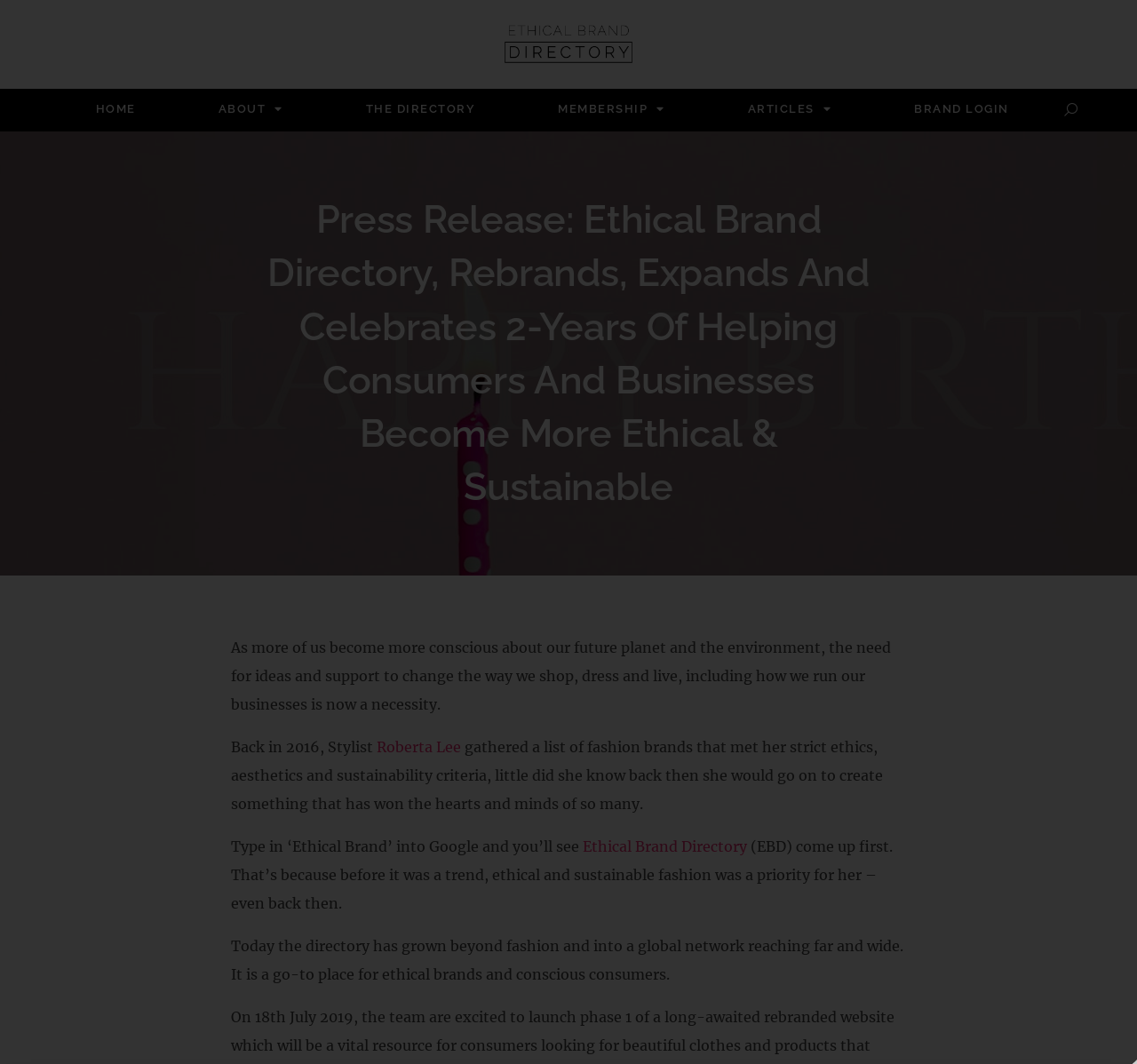Find and extract the text of the primary heading on the webpage.

Press Release: Ethical Brand Directory, Rebrands, Expands And Celebrates 2-Years Of Helping Consumers And Businesses Become More Ethical & Sustainable